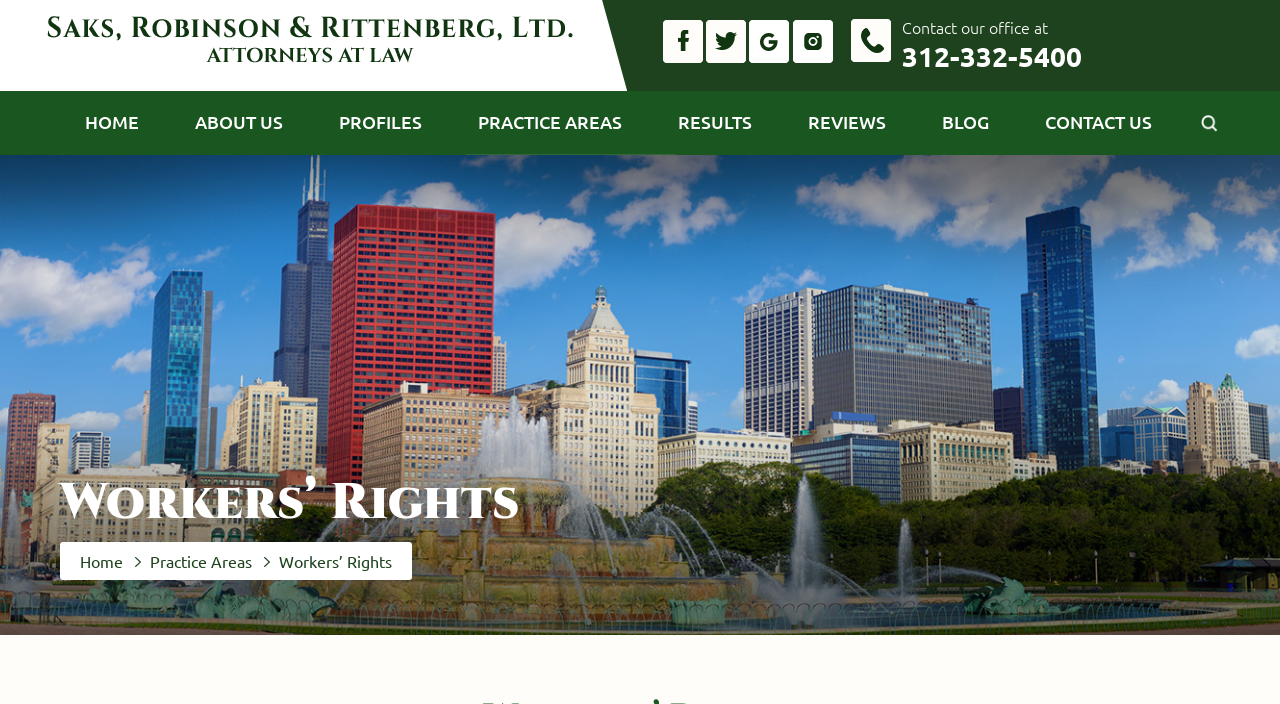Offer an extensive depiction of the webpage and its key elements.

The webpage is about Saks, Robinson & Rittenberg, a law firm specializing in workers' rights. At the top left, there is a logo image of the law firm. Below the logo, there are social media links to Facebook, Twitter, Google, and Instagram. 

To the right of the social media links, there is a contact information section with a static text "Contact our office at" followed by a phone number link "312-332-5400". 

The main navigation menu is located below the logo and contact information section, with links to "HOME", "ABOUT US", "PROFILES", "PRACTICE AREAS", "RESULTS", "REVIEWS", "BLOG", and "CONTACT US". 

At the top right corner, there is a search function with a search icon image and a "Search" button. 

The main content of the webpage is headed by a large heading "Workers’ Rights" that spans almost the entire width of the page. Below the heading, there are two links, "Home" and "Practice Areas", which seem to be a secondary navigation menu.